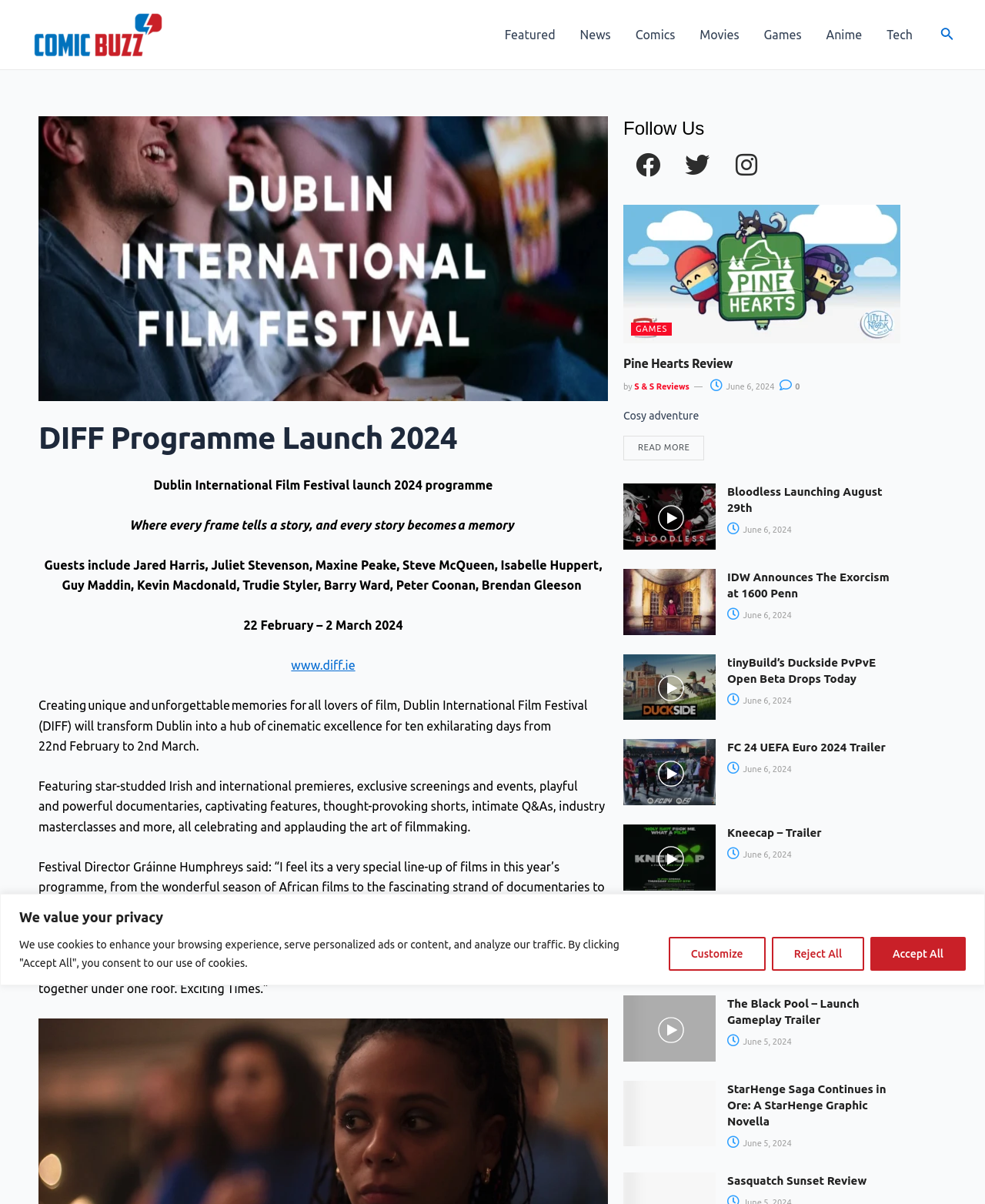Who is the Festival Director?
Please answer using one word or phrase, based on the screenshot.

Gráinne Humphreys